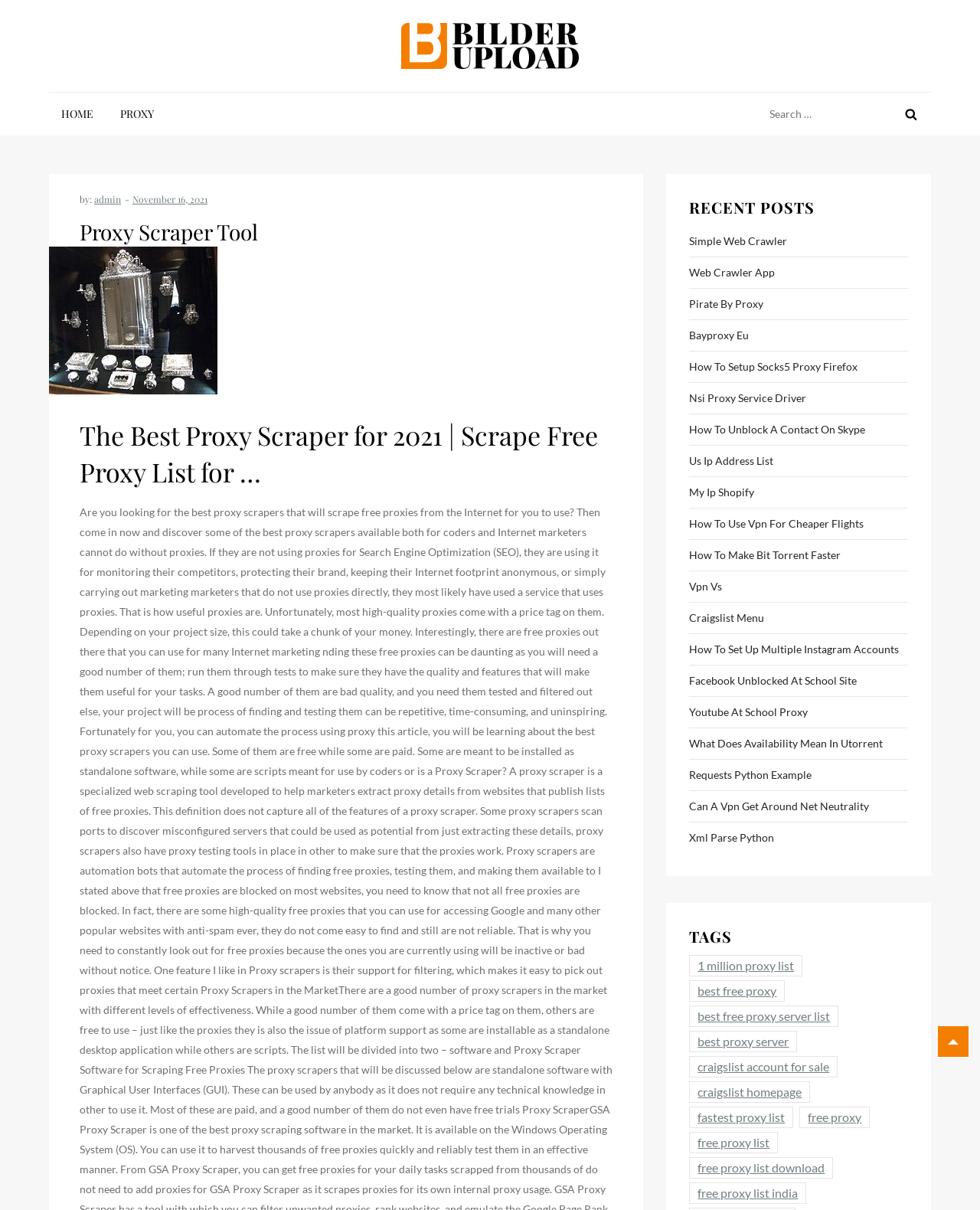Determine the bounding box coordinates of the region to click in order to accomplish the following instruction: "Read the recent post about Simple Web Crawler". Provide the coordinates as four float numbers between 0 and 1, specifically [left, top, right, bottom].

[0.703, 0.191, 0.803, 0.208]